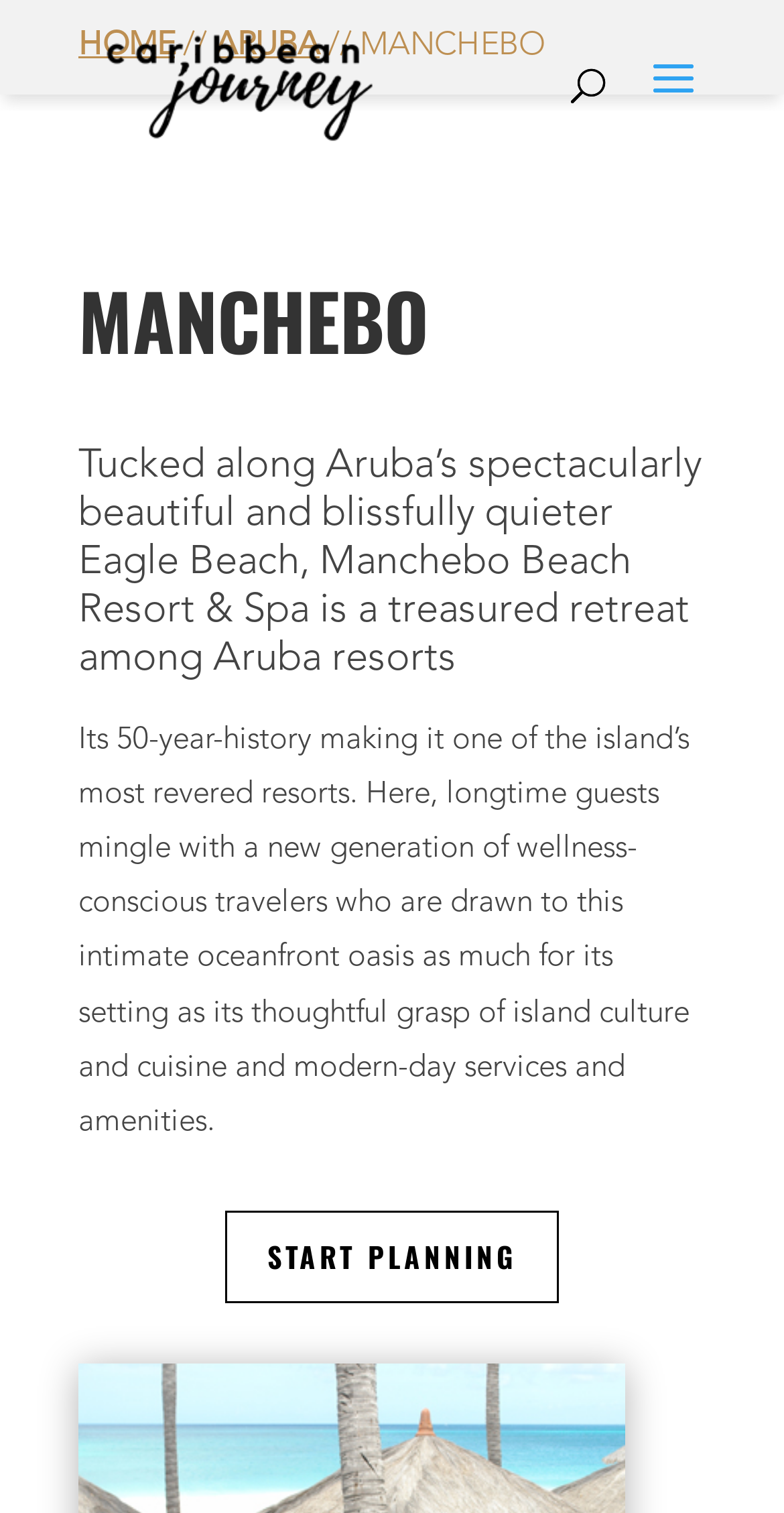Offer an in-depth caption of the entire webpage.

The webpage is about Manchebo Beach Resort & Spa, a hotel in Aruba. At the top left, there is a link to "Caribbean Journey" accompanied by an image with the same name. Below this, there is a search bar that spans almost the entire width of the page. 

To the left of the search bar, there are three links: "HOME", "ARUBA", and a link with the text "MANCHEBO". These links are aligned horizontally and are positioned near the top of the page. 

Below the search bar, there is a heading that reads "MANCHEBO" in a larger font size. Underneath this heading, there is a paragraph that describes the resort, mentioning its location on Eagle Beach and its 50-year history. 

Further down, there is a longer paragraph that provides more details about the resort, including its appeal to wellness-conscious travelers and its blend of island culture, cuisine, and modern amenities. 

At the bottom of the page, there is a prominent call-to-action link that reads "START PLANNING", encouraging visitors to begin planning their trip.